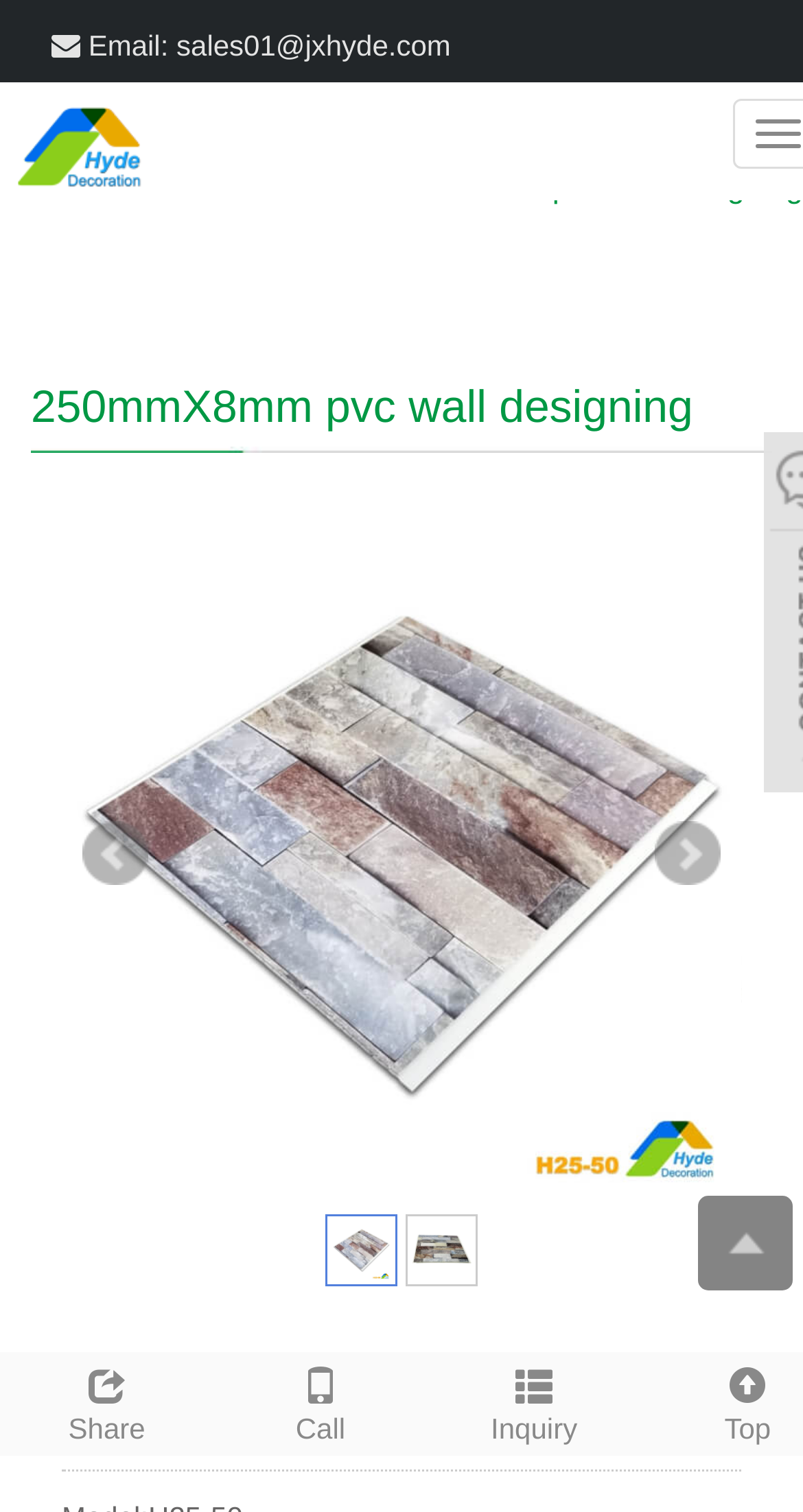Use a single word or phrase to answer the question:
What is the application of the product?

Indoor / Outdoor Usage